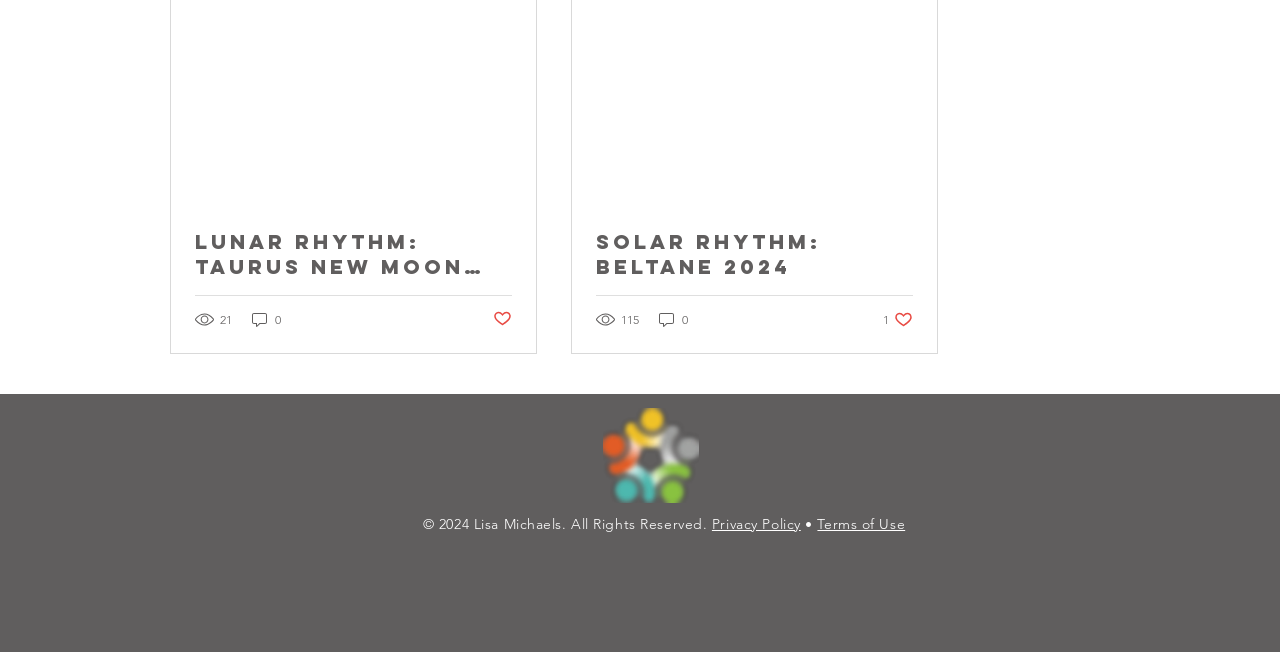Given the element description "Terms of Use", identify the bounding box of the corresponding UI element.

[0.639, 0.79, 0.707, 0.817]